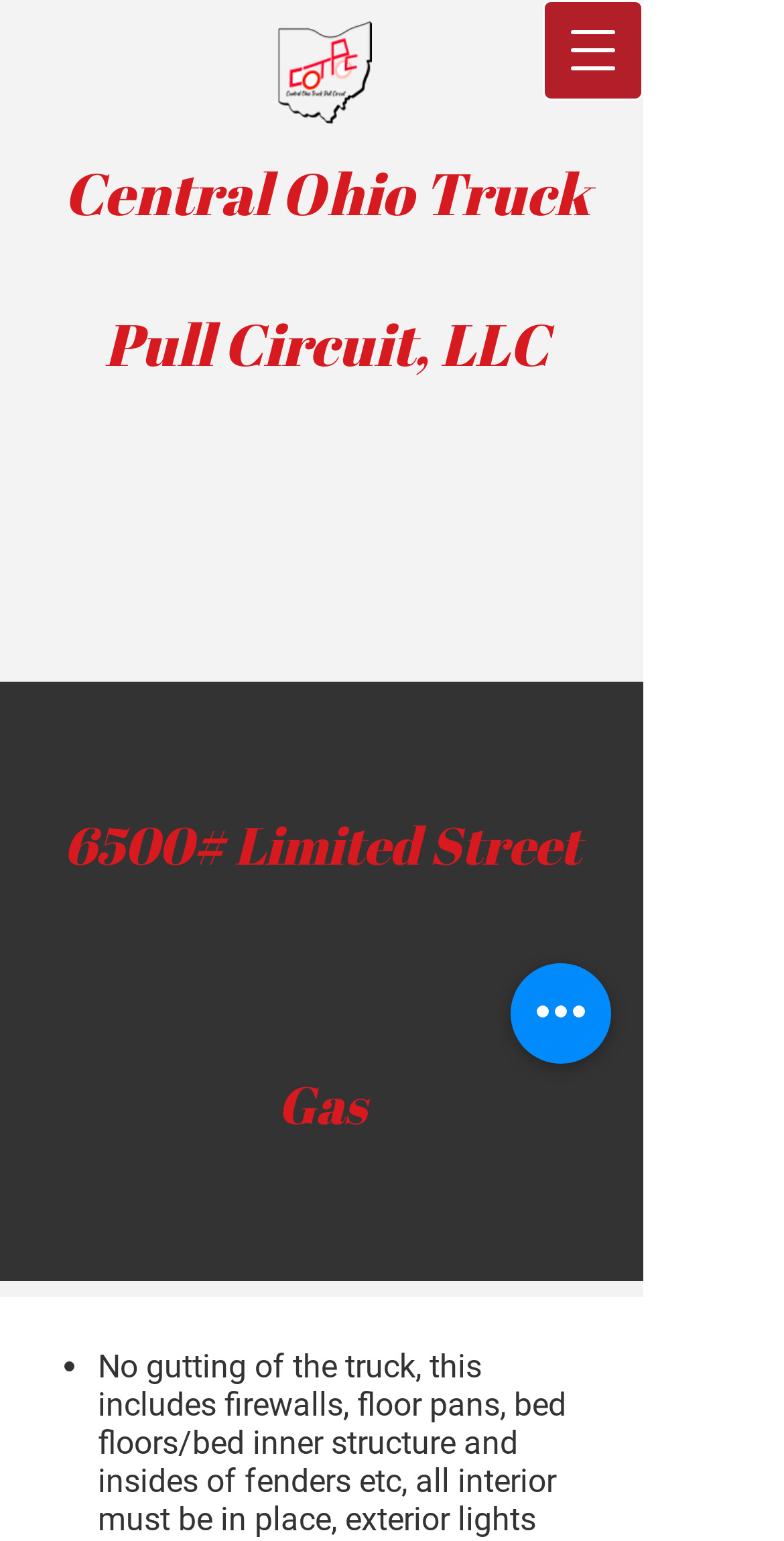Please provide the bounding box coordinates in the format (top-left x, top-left y, bottom-right x, bottom-right y). Remember, all values are floating point numbers between 0 and 1. What is the bounding box coordinate of the region described as: aria-label="Quick actions"

[0.651, 0.625, 0.779, 0.69]